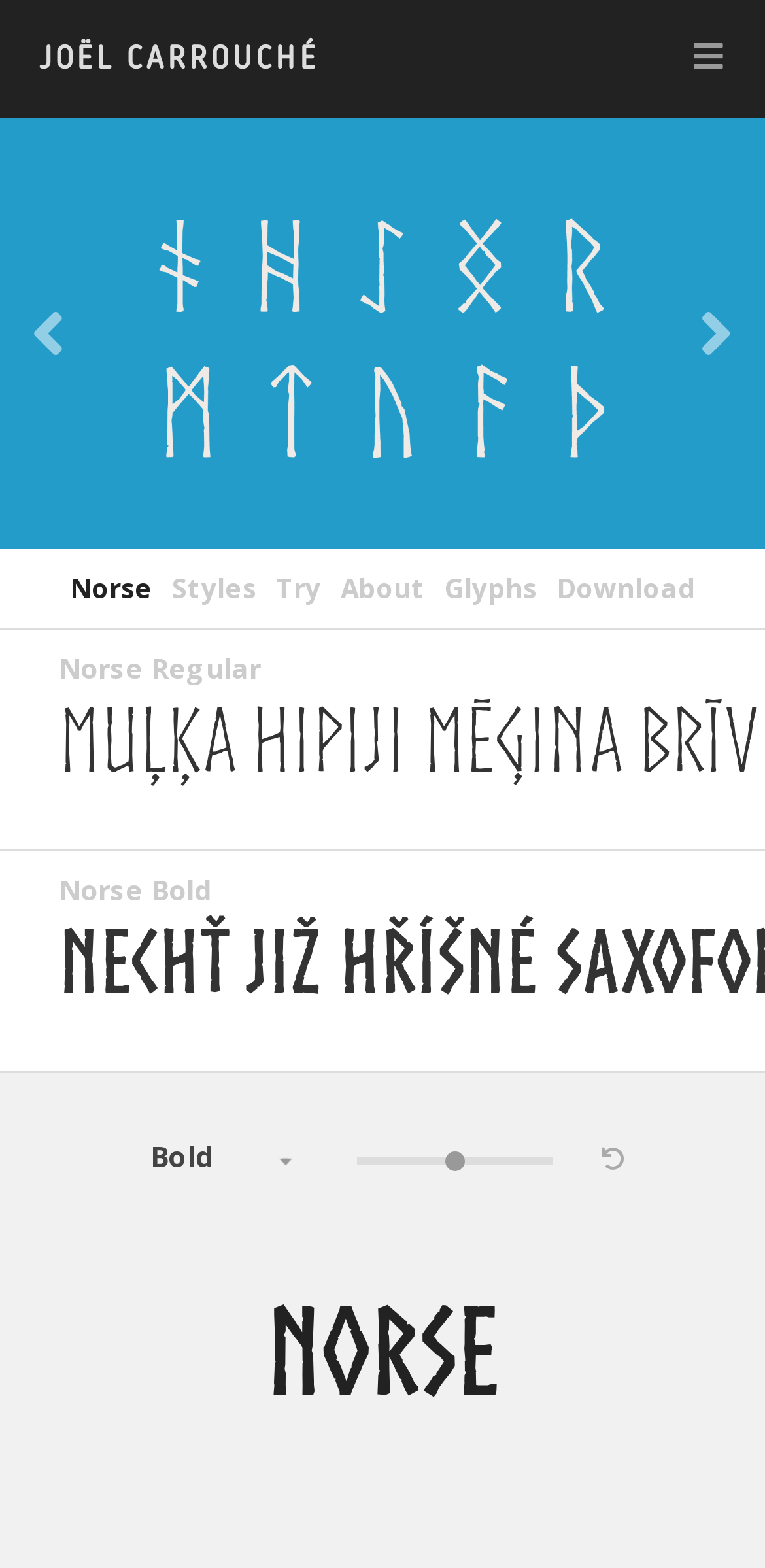Please locate the bounding box coordinates of the element that should be clicked to complete the given instruction: "go to the About page".

[0.445, 0.363, 0.555, 0.387]